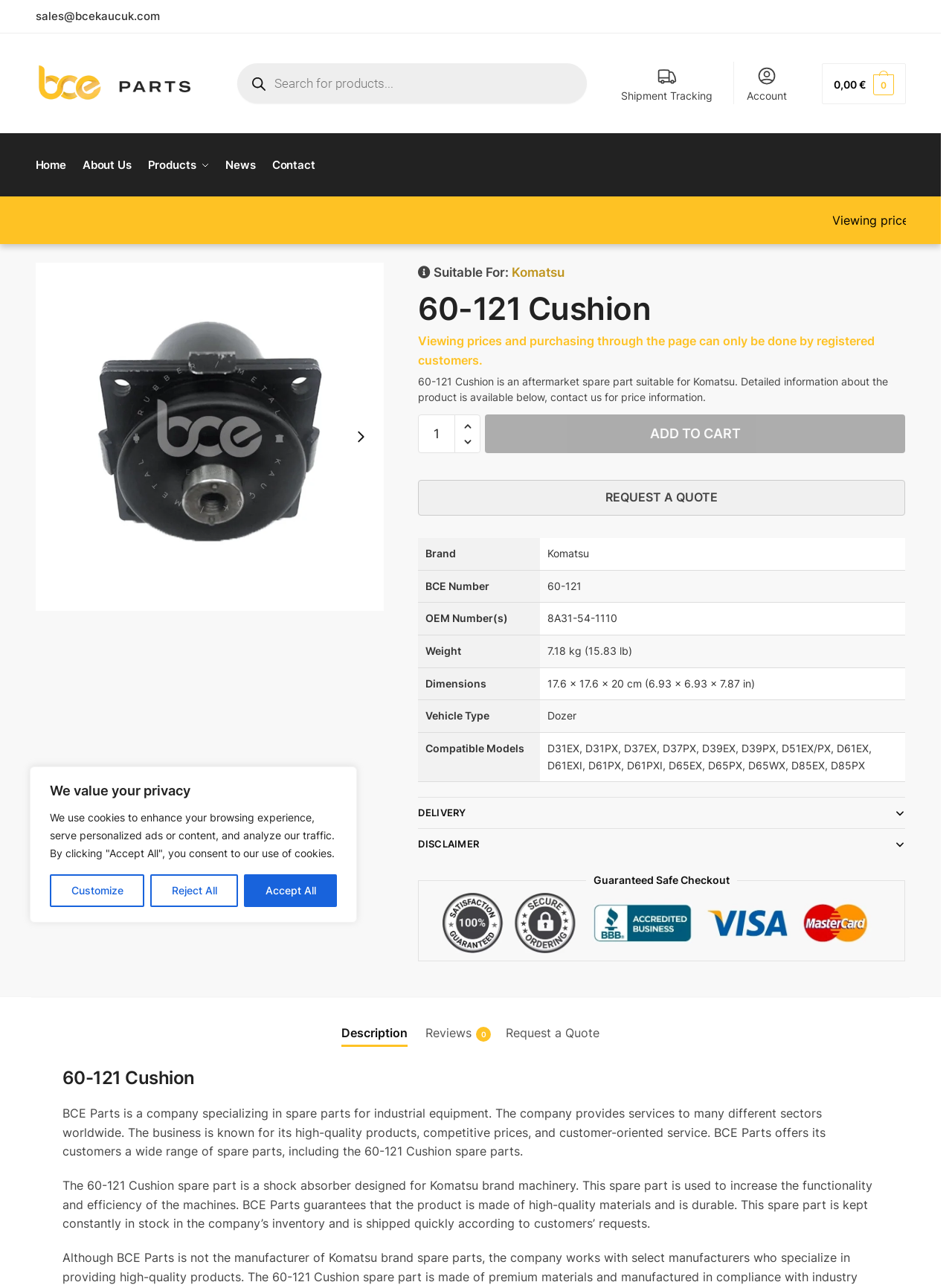Locate the bounding box of the UI element described in the following text: "Shipment Tracking".

[0.643, 0.048, 0.758, 0.081]